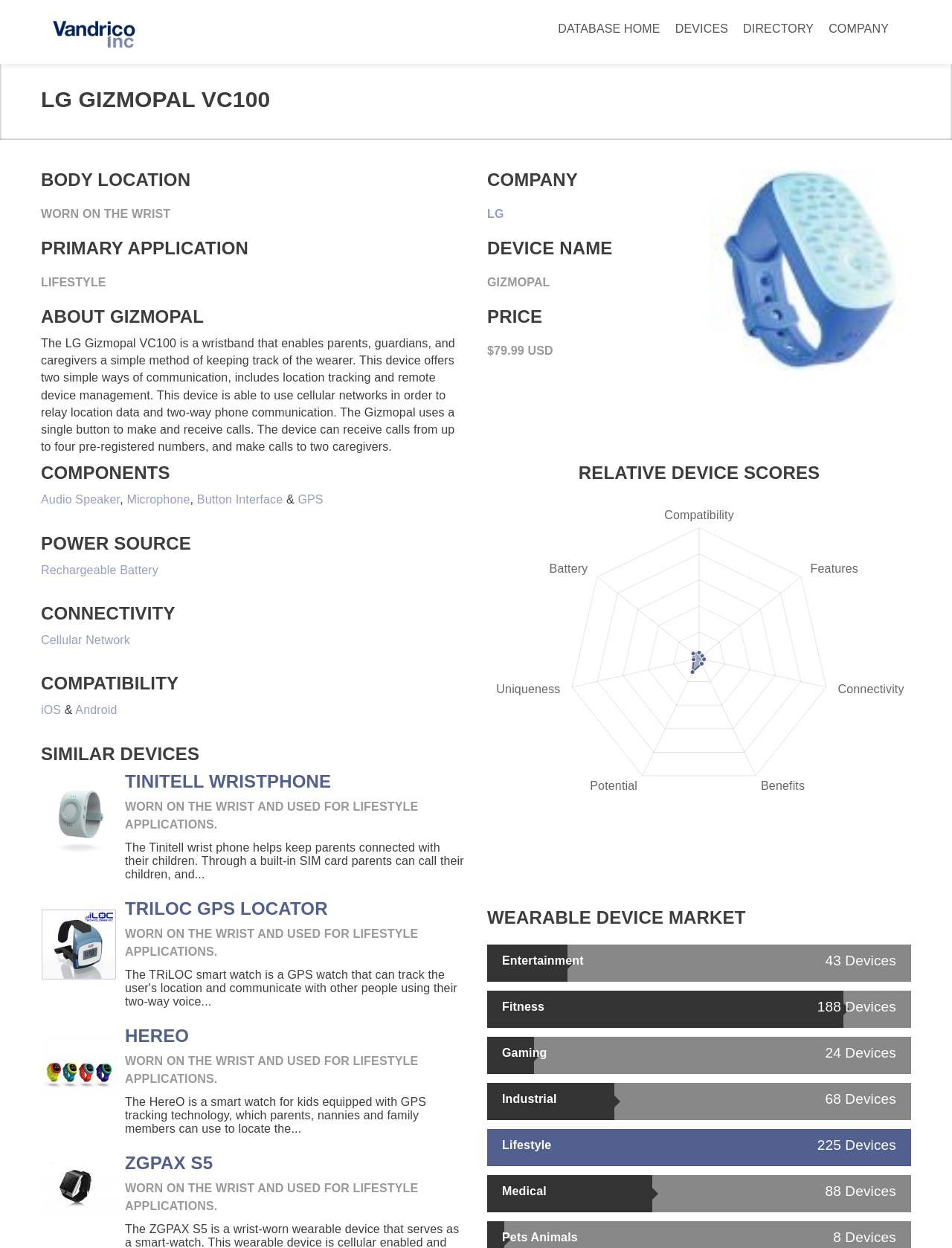Please identify the primary heading of the webpage and give its text content.

LG GIZMOPAL VC100